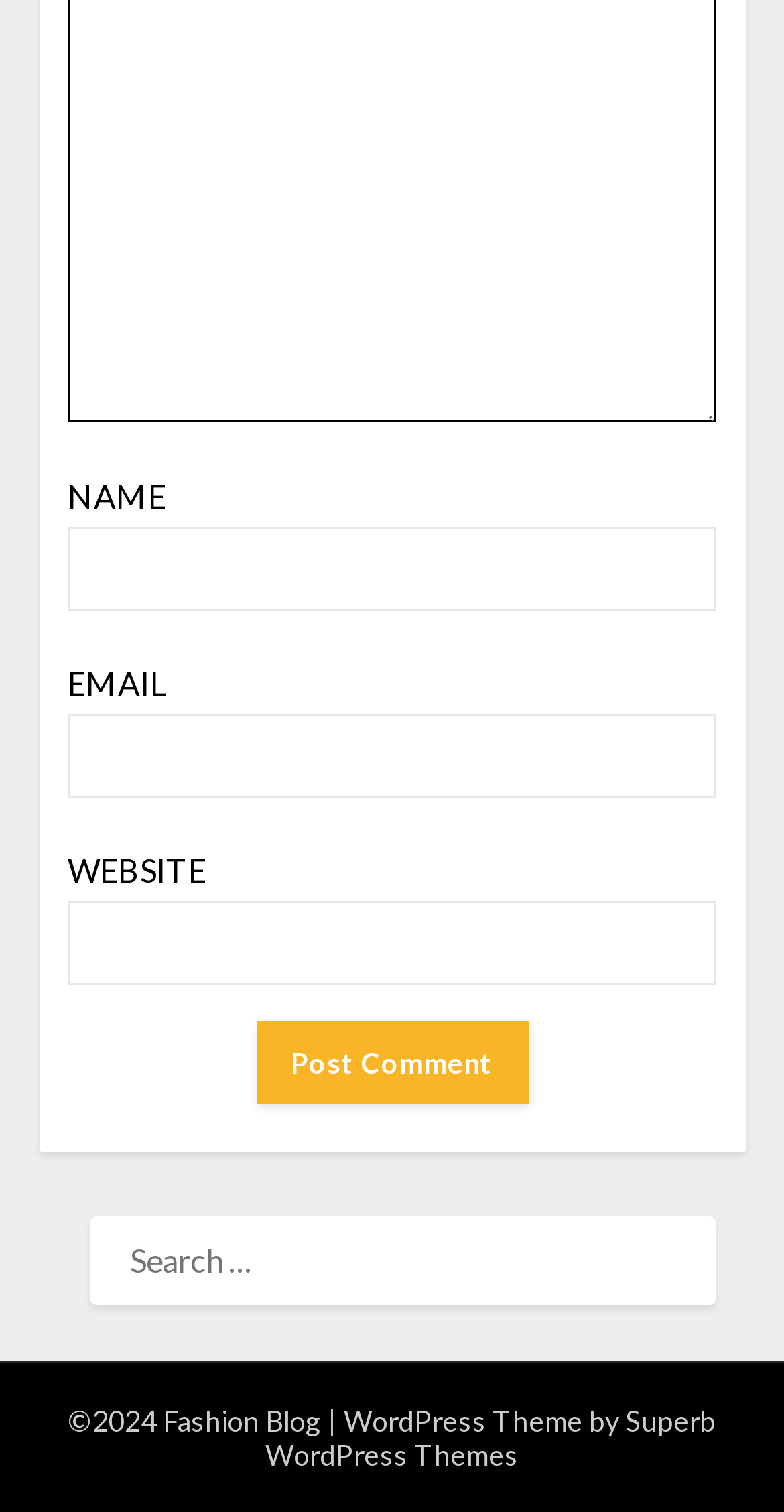Using the elements shown in the image, answer the question comprehensively: Who created the WordPress theme?

The WordPress theme used by the fashion blog was created by 'Superb WordPress Themes', as indicated by the link at the bottom of the page.